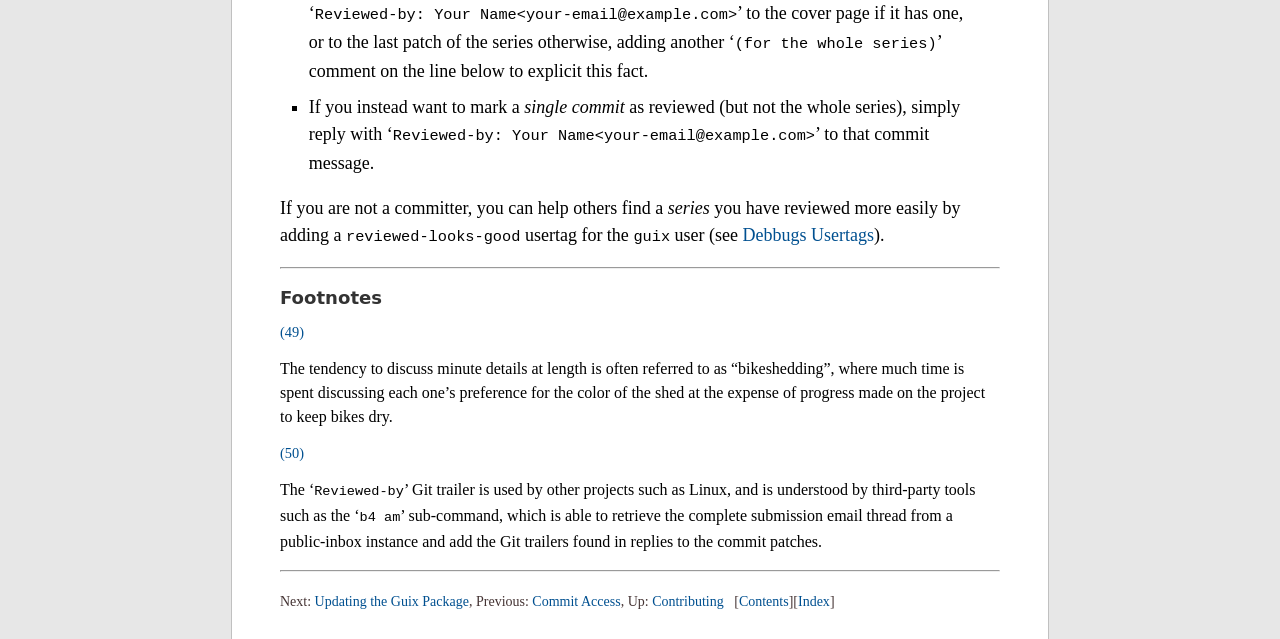Identify the bounding box coordinates necessary to click and complete the given instruction: "Go to 'Commit Access'".

[0.416, 0.93, 0.485, 0.953]